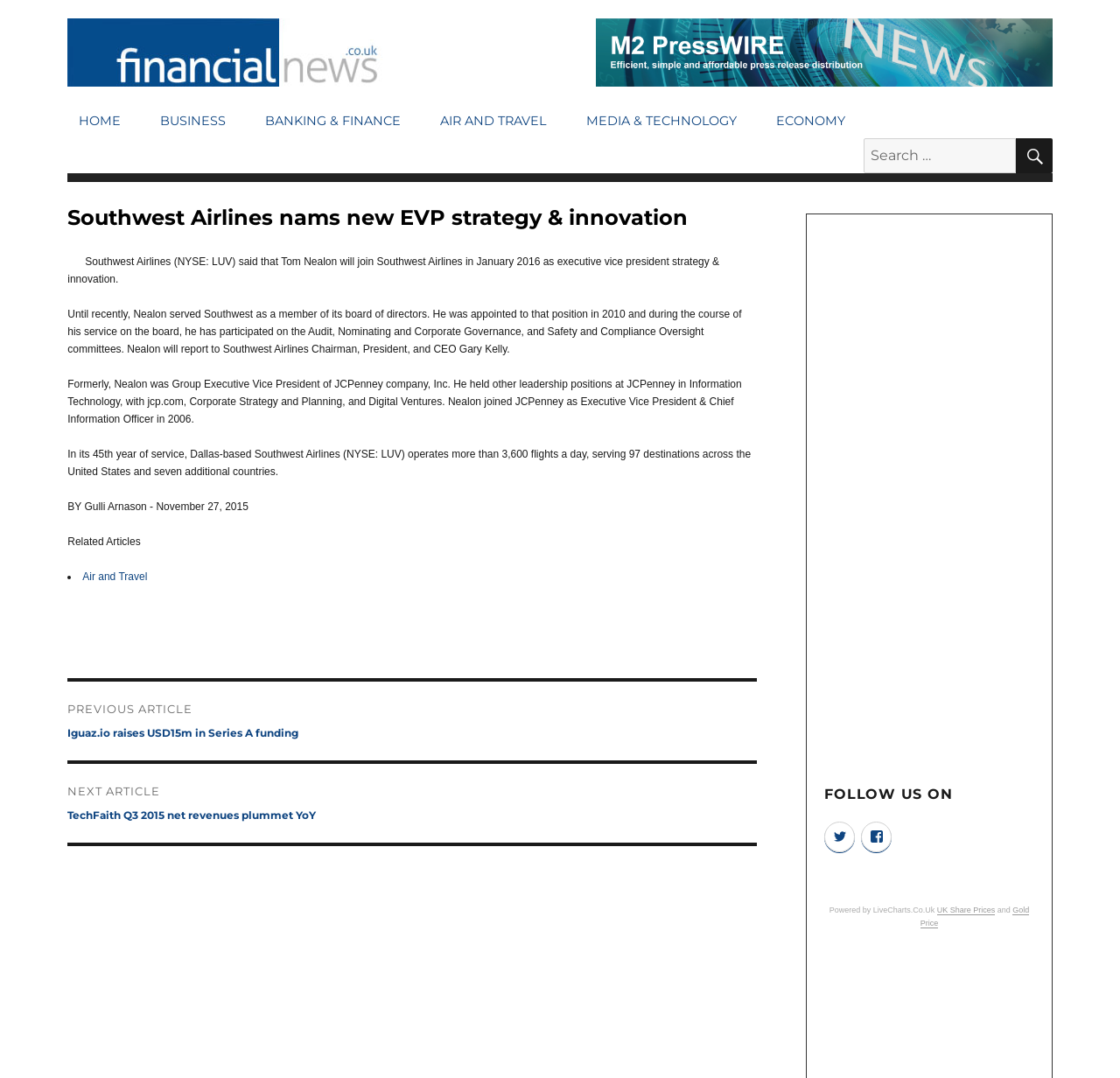Answer this question using a single word or a brief phrase:
How many flights does Southwest Airlines operate daily?

More than 3,600